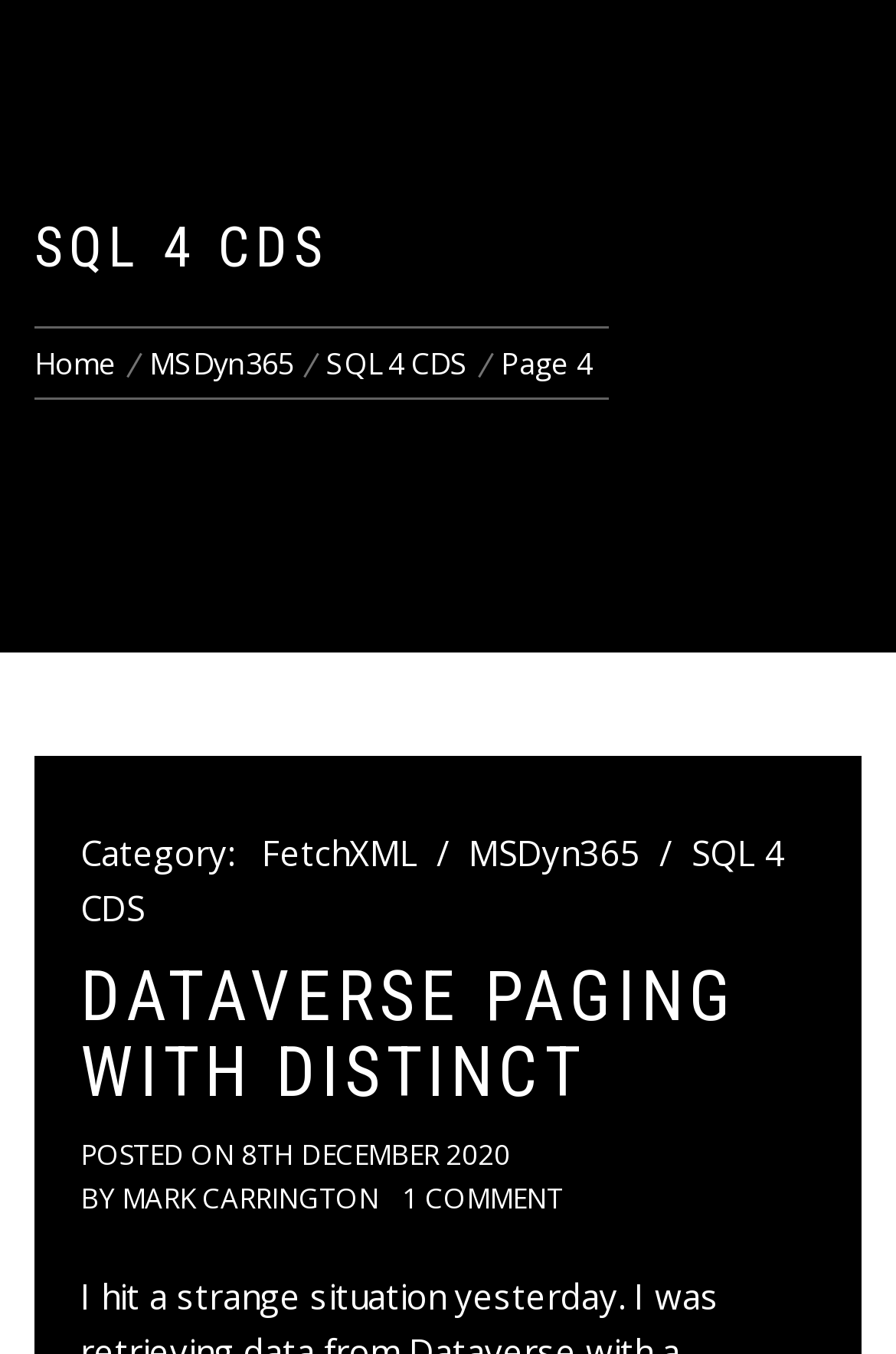From the webpage screenshot, identify the region described by 8th December 20208th December 2020. Provide the bounding box coordinates as (top-left x, top-left y, bottom-right x, bottom-right y), with each value being a floating point number between 0 and 1.

[0.269, 0.839, 0.569, 0.867]